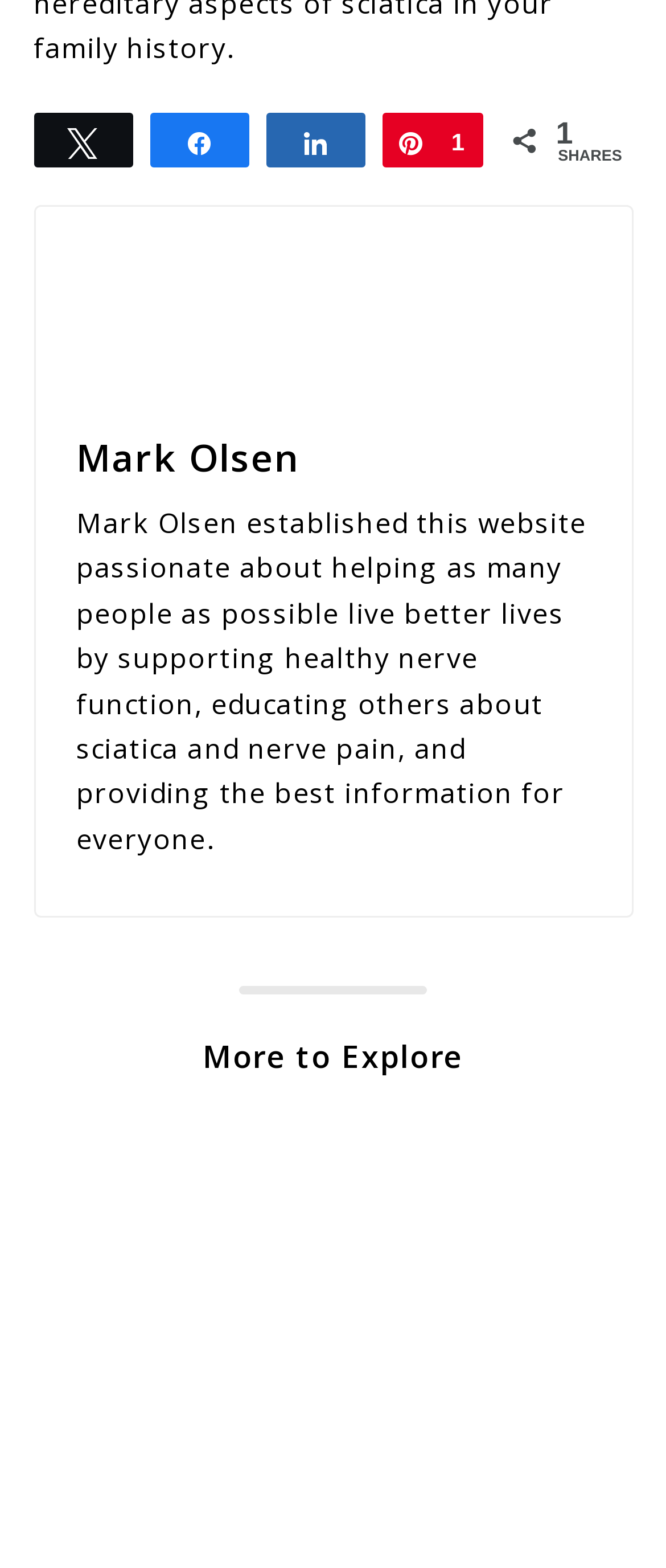Locate the UI element described by Tweet in the provided webpage screenshot. Return the bounding box coordinates in the format (top-left x, top-left y, bottom-right x, bottom-right y), ensuring all values are between 0 and 1.

[0.053, 0.073, 0.197, 0.105]